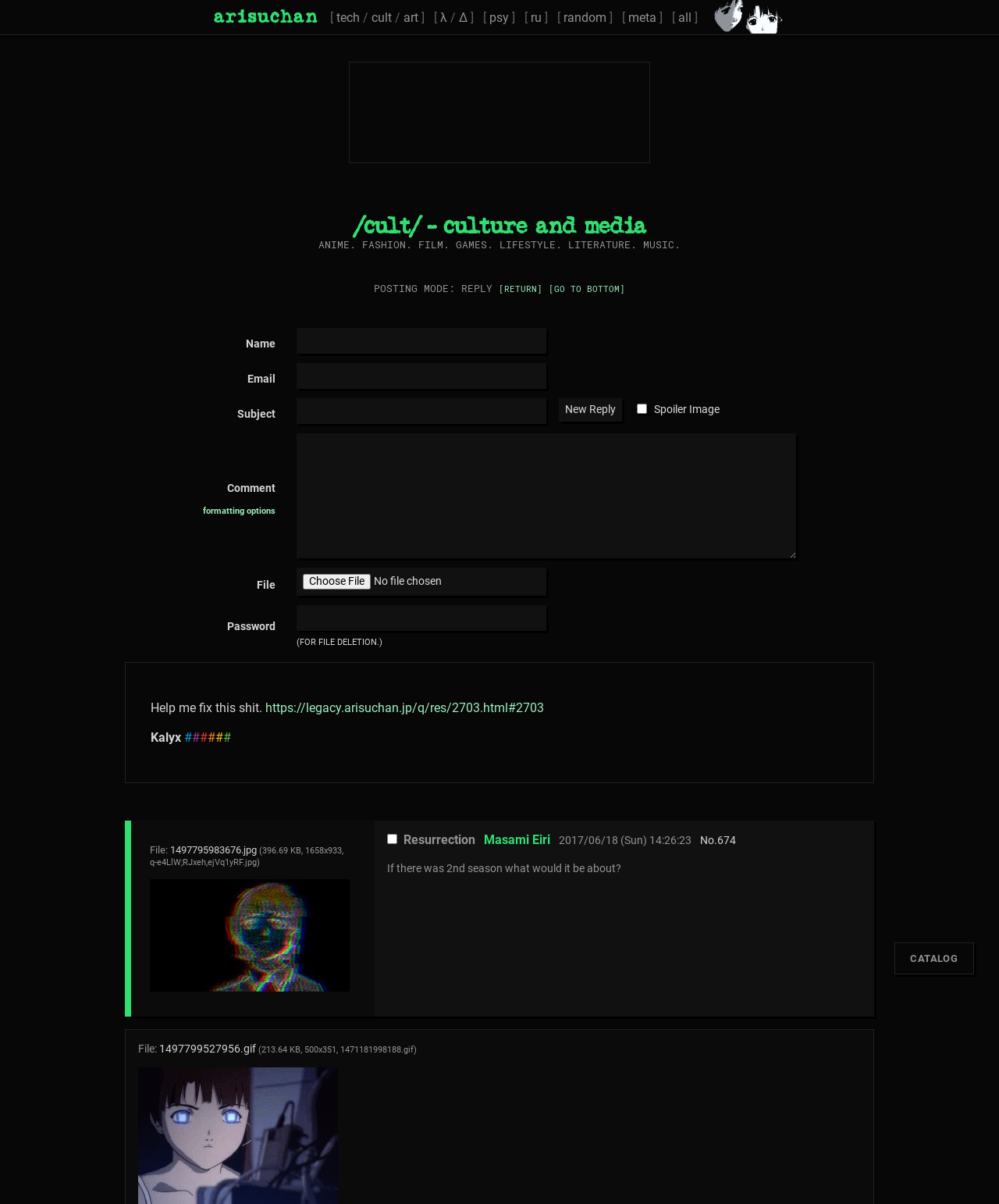Pinpoint the bounding box coordinates of the element to be clicked to execute the instruction: "View the 'Bio' page".

None